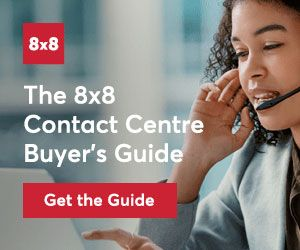What is the purpose of the image?
Examine the image closely and answer the question with as much detail as possible.

The image is a promotional image for a guide designed to assist individuals or businesses in selecting contact center solutions, as indicated by the tagline 'The 8x8 Contact Centre Buyer’s Guide' and the 'Get the Guide' button.